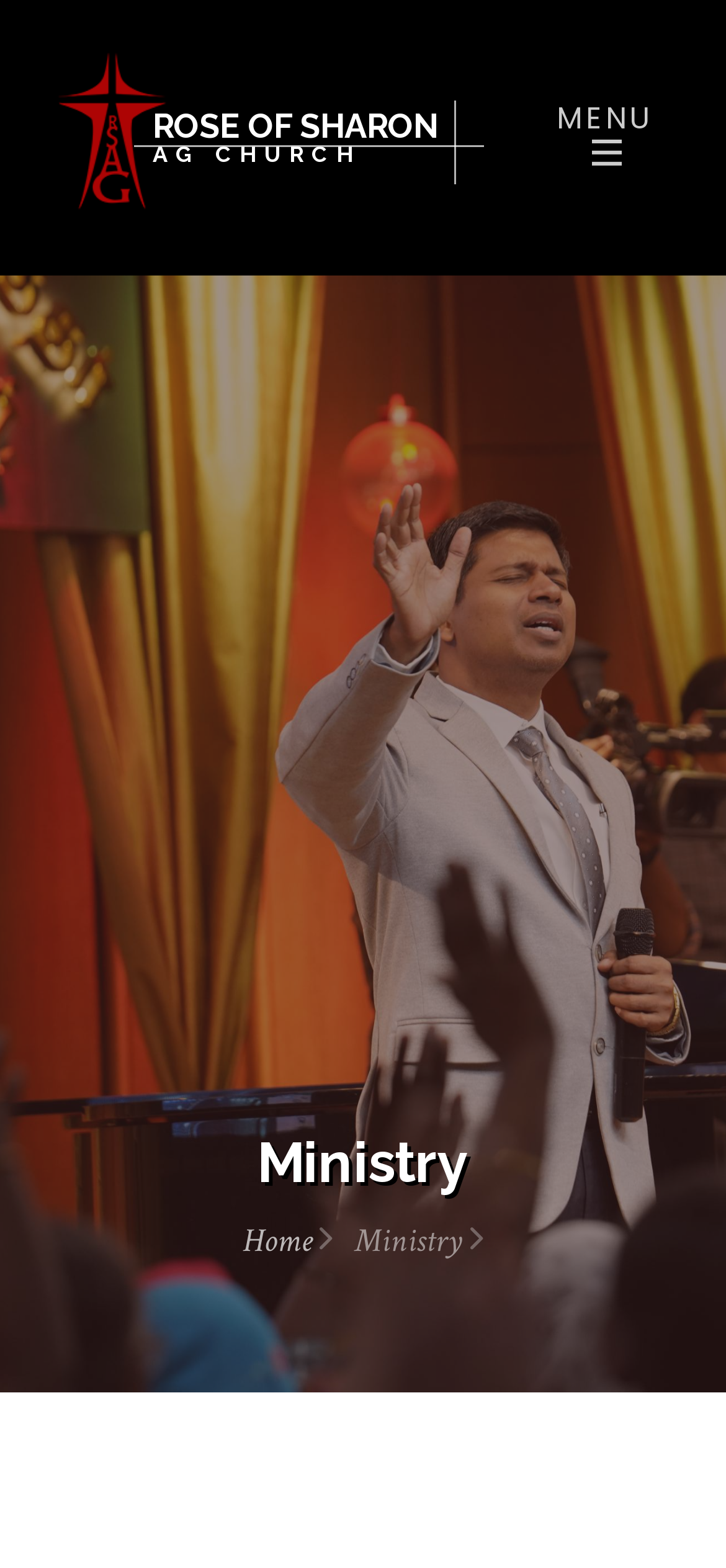What is the name of the church?
Please use the image to provide a one-word or short phrase answer.

Rose Of Sharon AG Church